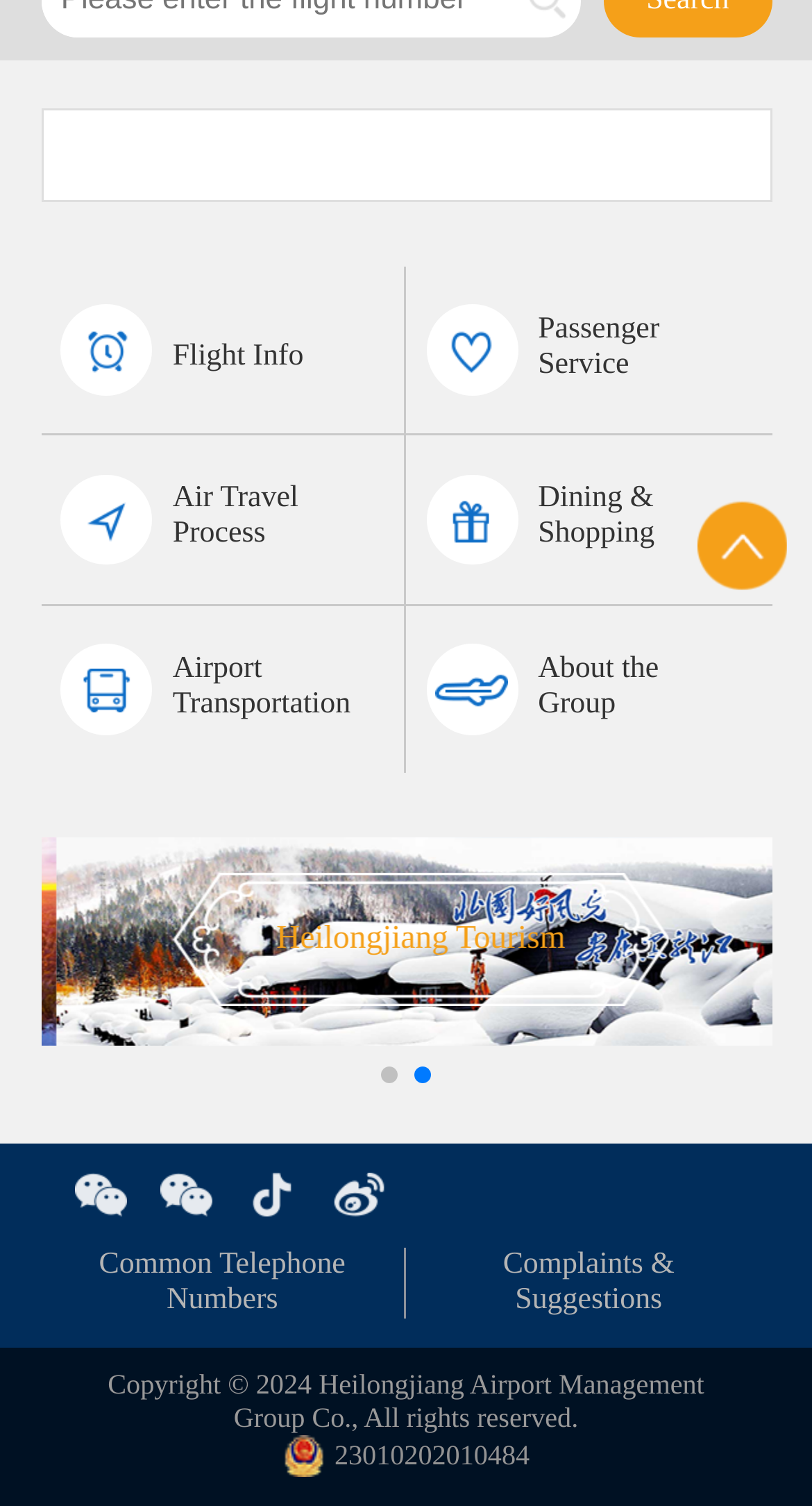Locate the bounding box coordinates for the element described below: "Common TelephoneNumbers". The coordinates must be four float values between 0 and 1, formatted as [left, top, right, bottom].

[0.05, 0.828, 0.5, 0.875]